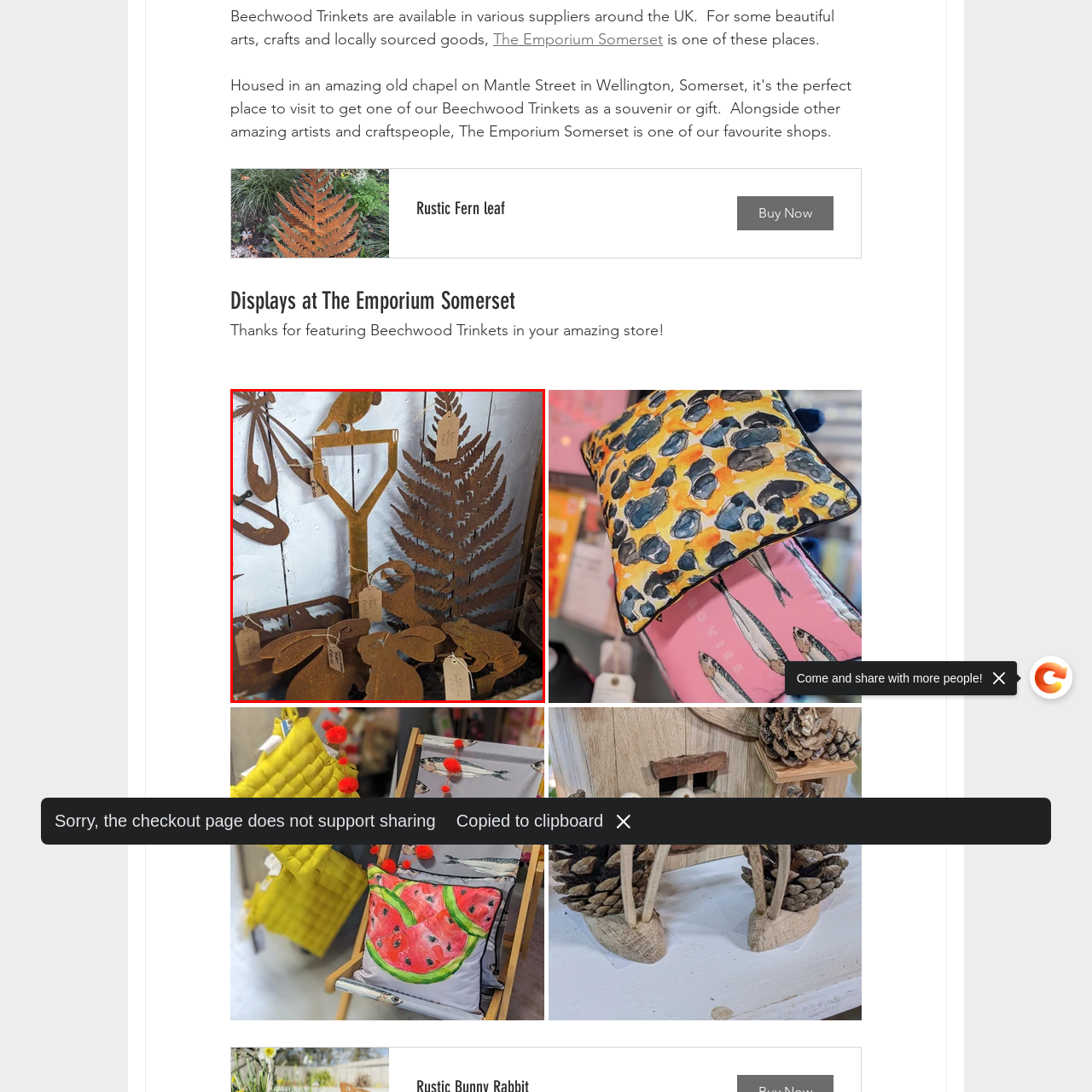Observe the image enclosed by the red box and thoroughly answer the subsequent question based on the visual details: What is perched on top of the shovel?

The caption describes the scene in the foreground, where a rusted metal silhouette of a shovel is prominent, and a stylized bird is perched on top of it.